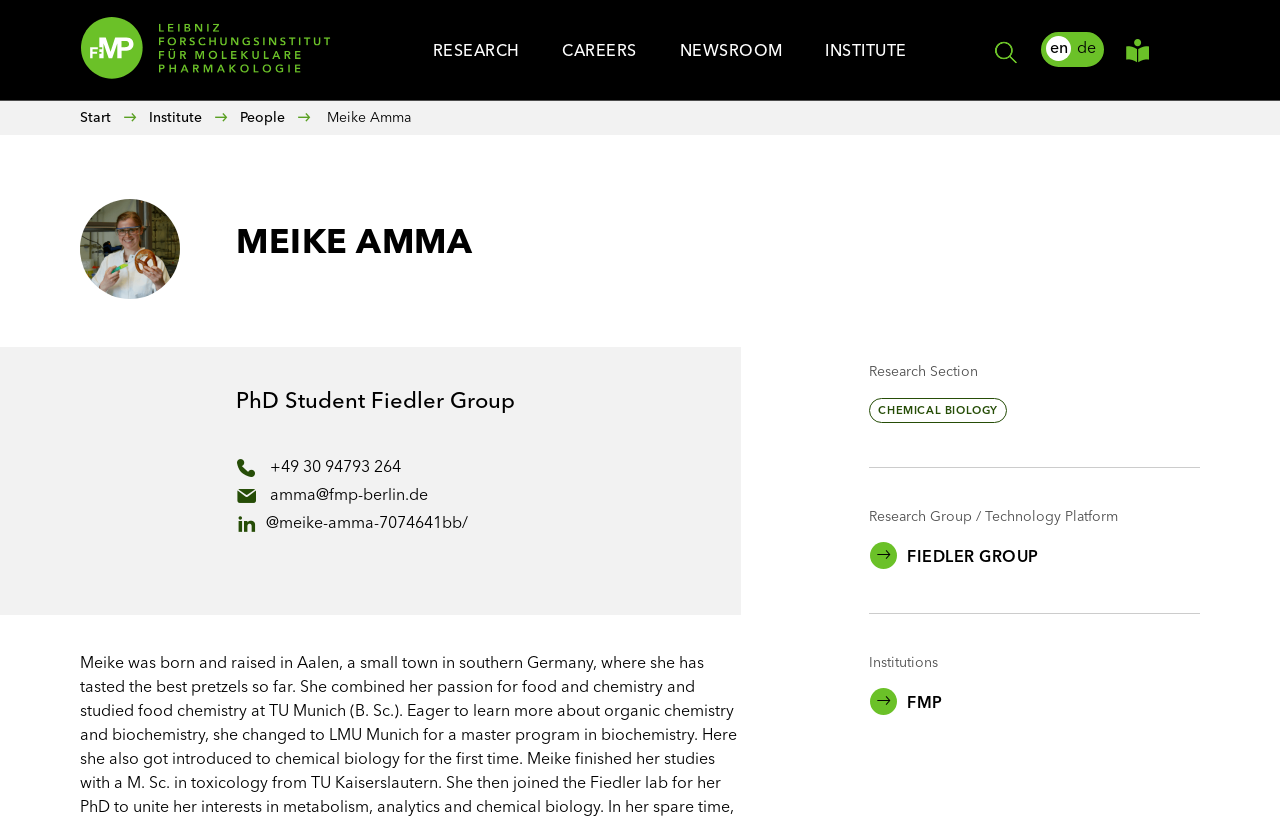How many separators are in the webpage?
Based on the image, provide a one-word or brief-phrase response.

2